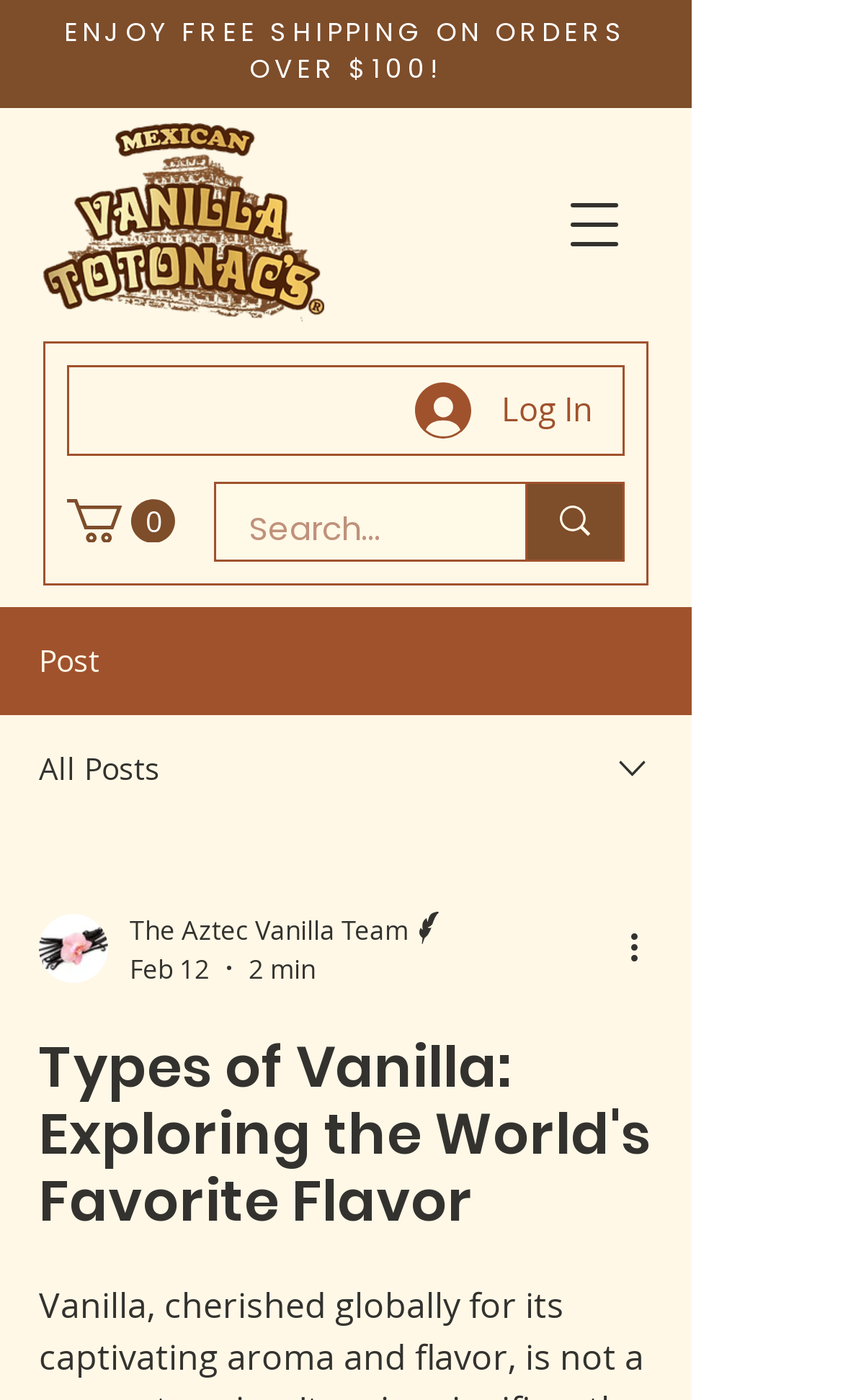What is the minimum order amount for free shipping?
Based on the visual details in the image, please answer the question thoroughly.

The webpage has a heading 'ENJOY FREE SHIPPING ON ORDERS OVER $100!' which indicates that the minimum order amount for free shipping is $100.